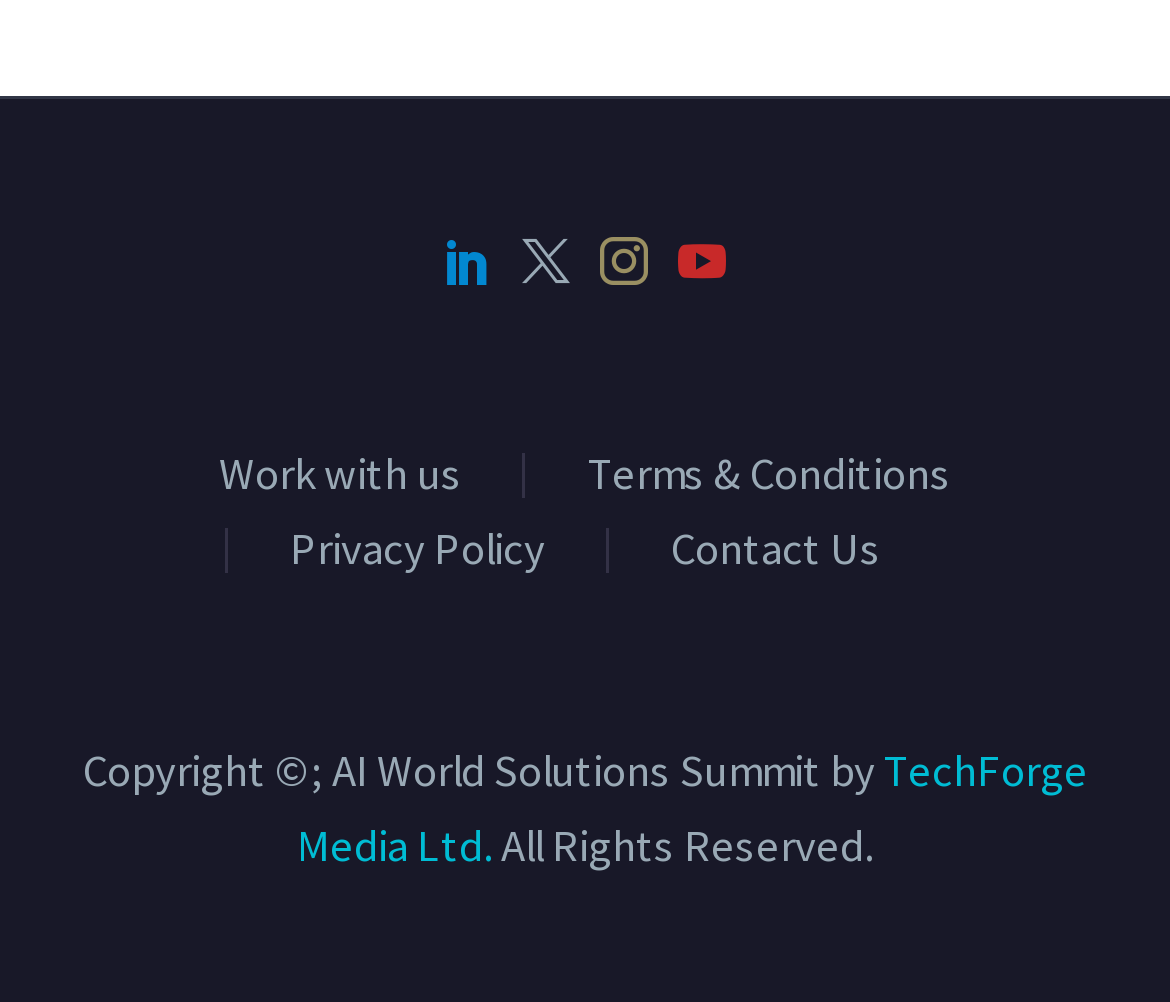What is the position of the 'Work with us' link?
Using the image as a reference, deliver a detailed and thorough answer to the question.

I compared the y1 and y2 coordinates of the 'Work with us' link and the 'Terms & Conditions' link and found that the 'Work with us' link is above the 'Terms & Conditions' link.